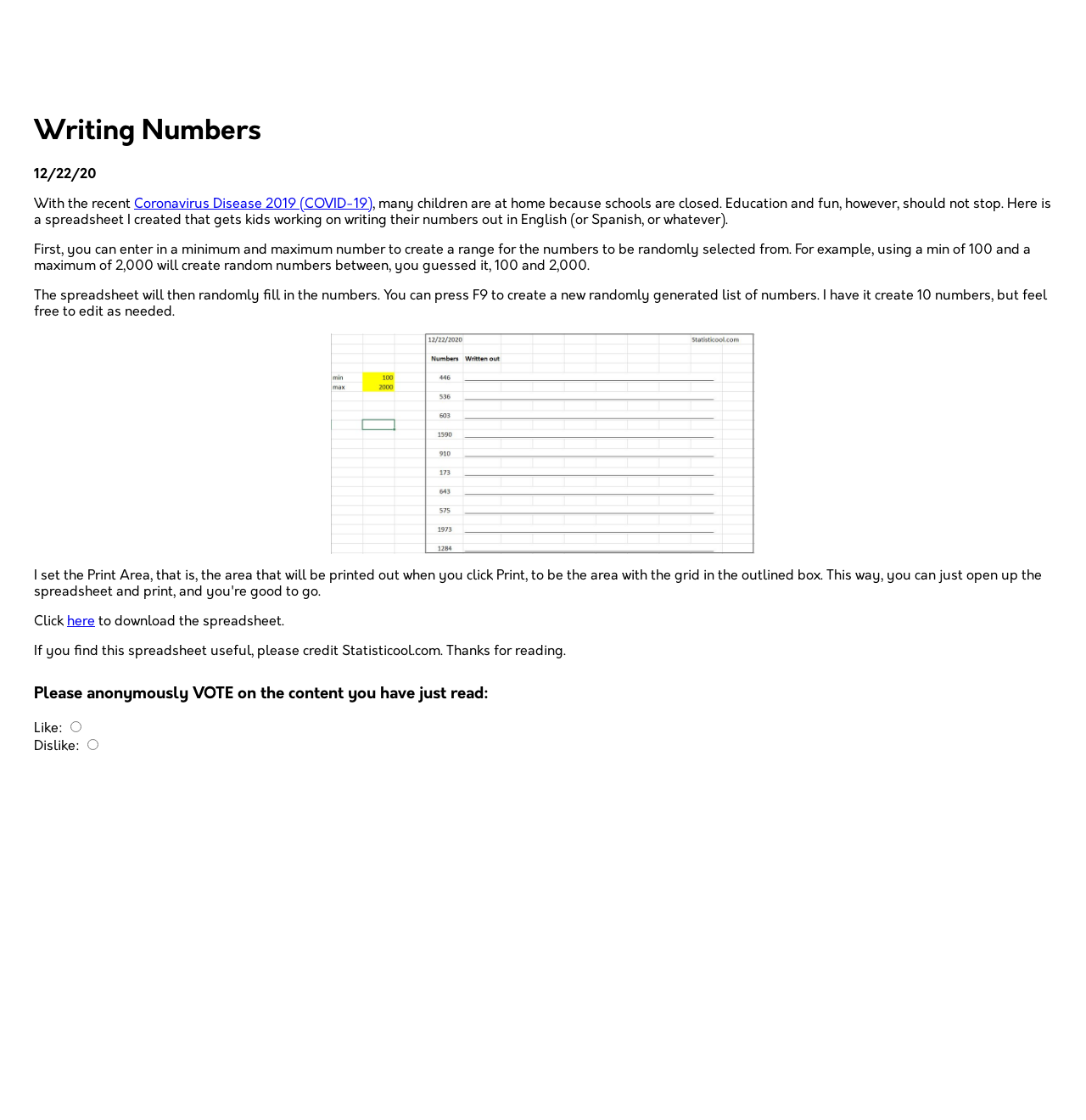Give a concise answer of one word or phrase to the question: 
What is the minimum number that can be entered in the spreadsheet?

100